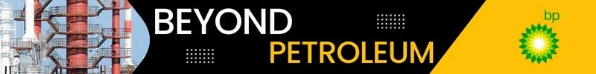Offer a detailed explanation of what is happening in the image.

The image presents a striking banner with the bold phrase "BEYOND PETROLEUM" prominently displayed in yellow letters against a dramatic black background. Accompanying the text is a visually appealing graphic of a petrochemical facility, suggesting a focus on advanced energy solutions. In the top right corner, the logo of BP is depicted, featuring a vibrant green and yellow design, symbolizing the company's commitment to sustainable energy practices. This image encapsulates BP's strategic shift towards innovation and sustainable development in the energy sector, indicating a forward-thinking approach to overcoming traditional petroleum reliance.